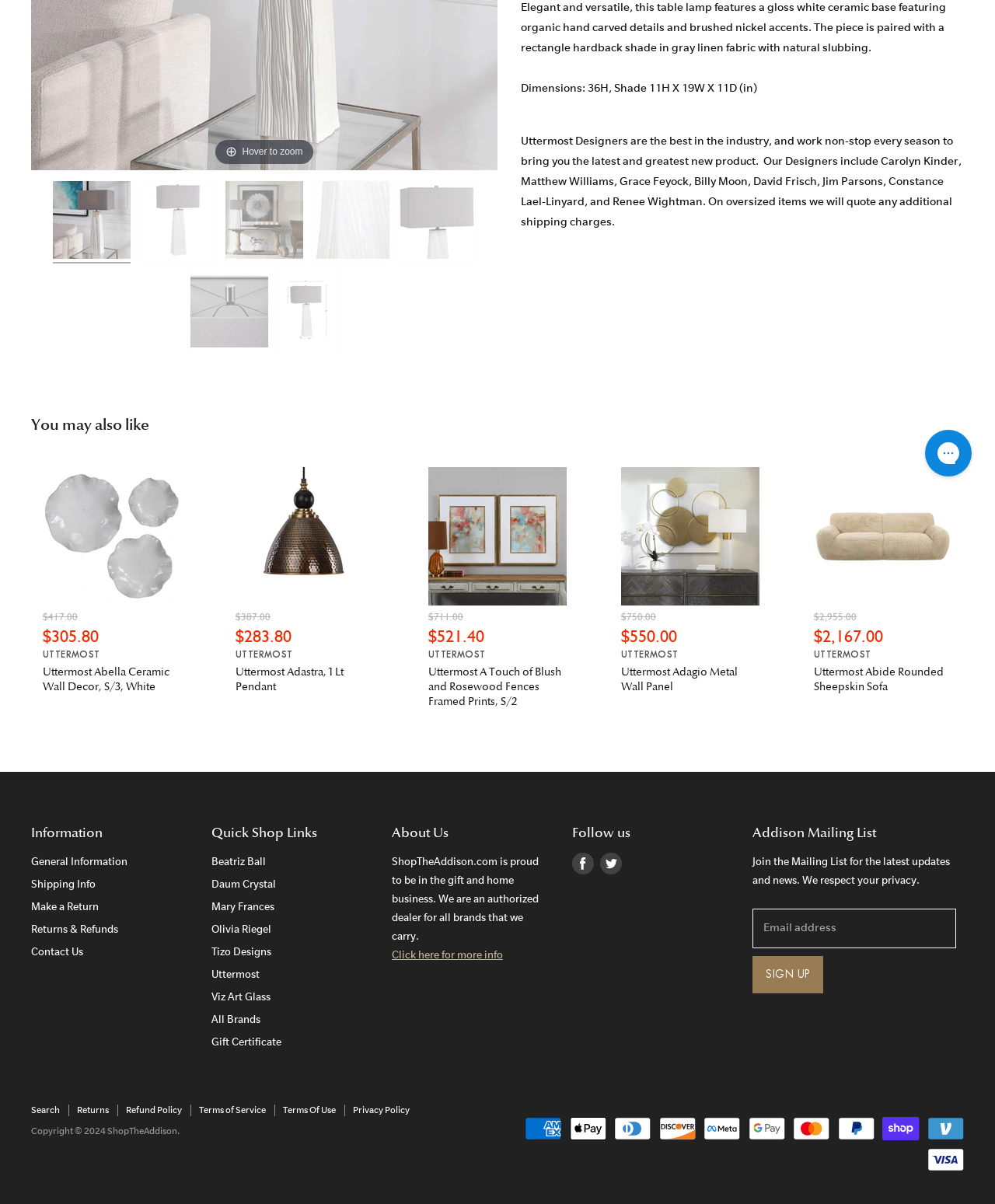Give the bounding box coordinates for the element described as: "Make a Return".

[0.031, 0.734, 0.099, 0.745]